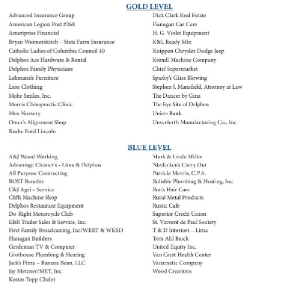Is the layout of the sponsor list organized?
Using the picture, provide a one-word or short phrase answer.

Yes